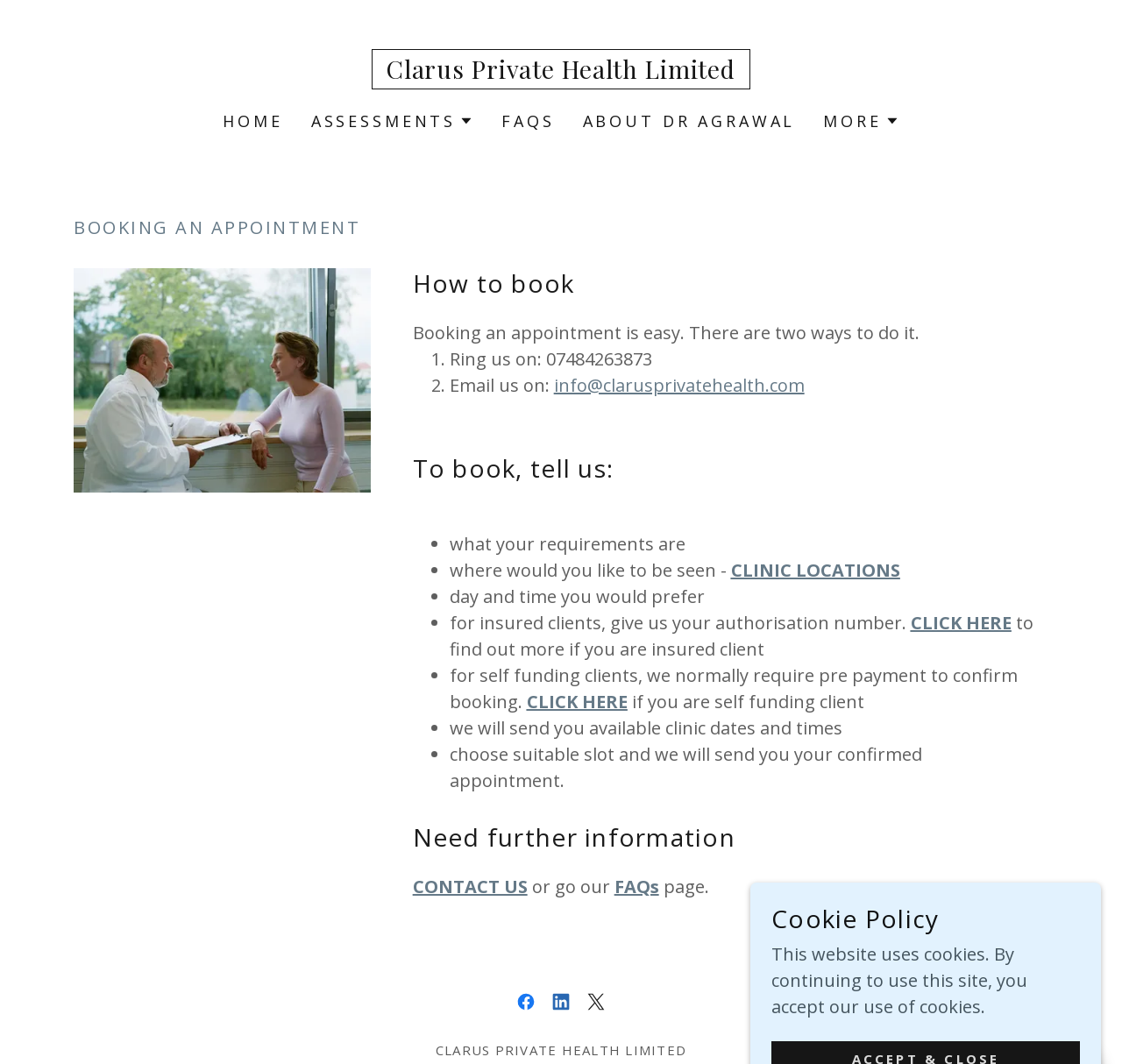What is the purpose of the 'CLICK HERE' link?
Give a single word or phrase answer based on the content of the image.

To find out more about insurance